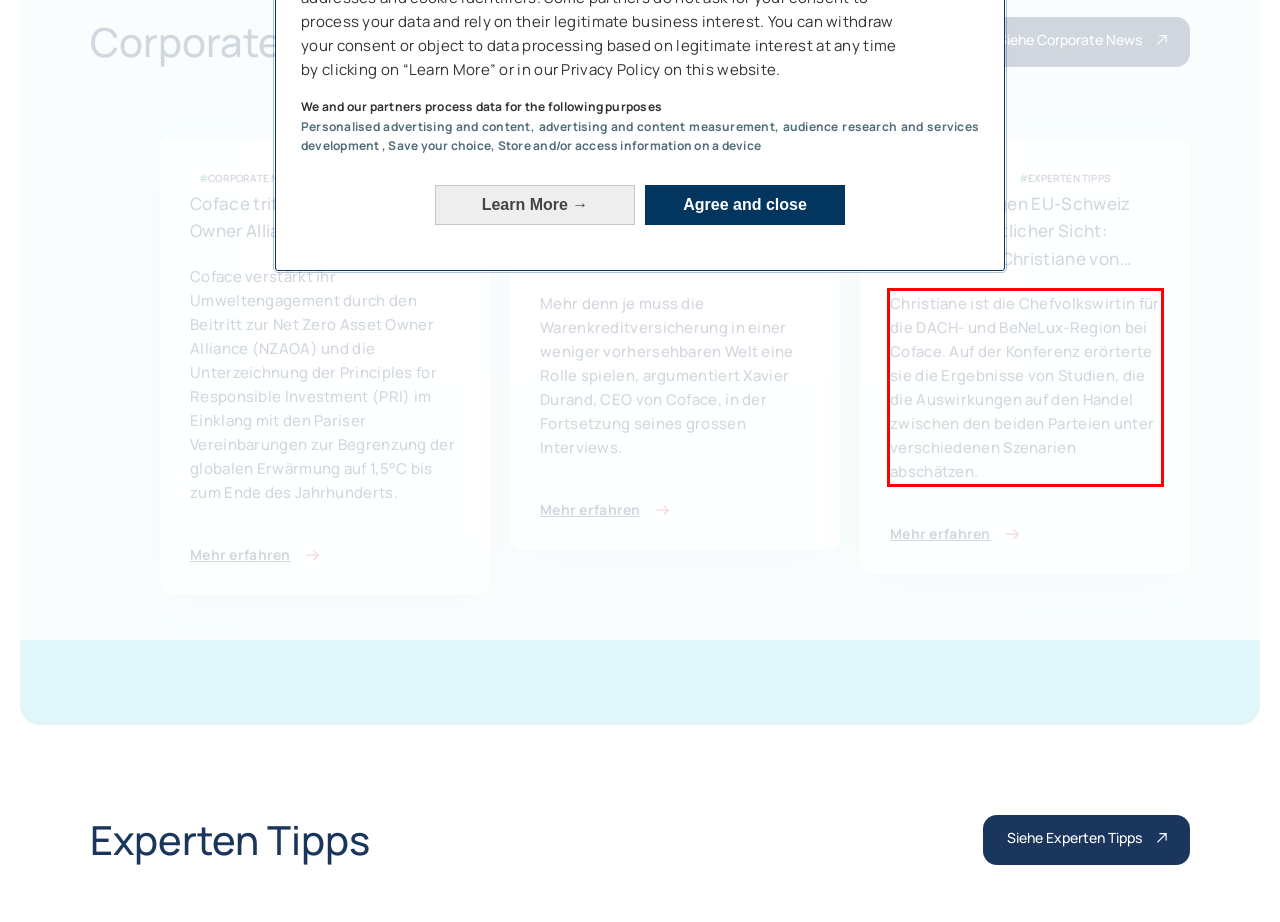You are provided with a screenshot of a webpage containing a red bounding box. Please extract the text enclosed by this red bounding box.

Christiane ist die Chefvolkswirtin für die DACH- und BeNeLux-Region bei Coface. Auf der Konferenz erörterte sie die Ergebnisse von Studien, die die Auswirkungen auf den Handel zwischen den beiden Parteien unter verschiedenen Szenarien abschätzen.